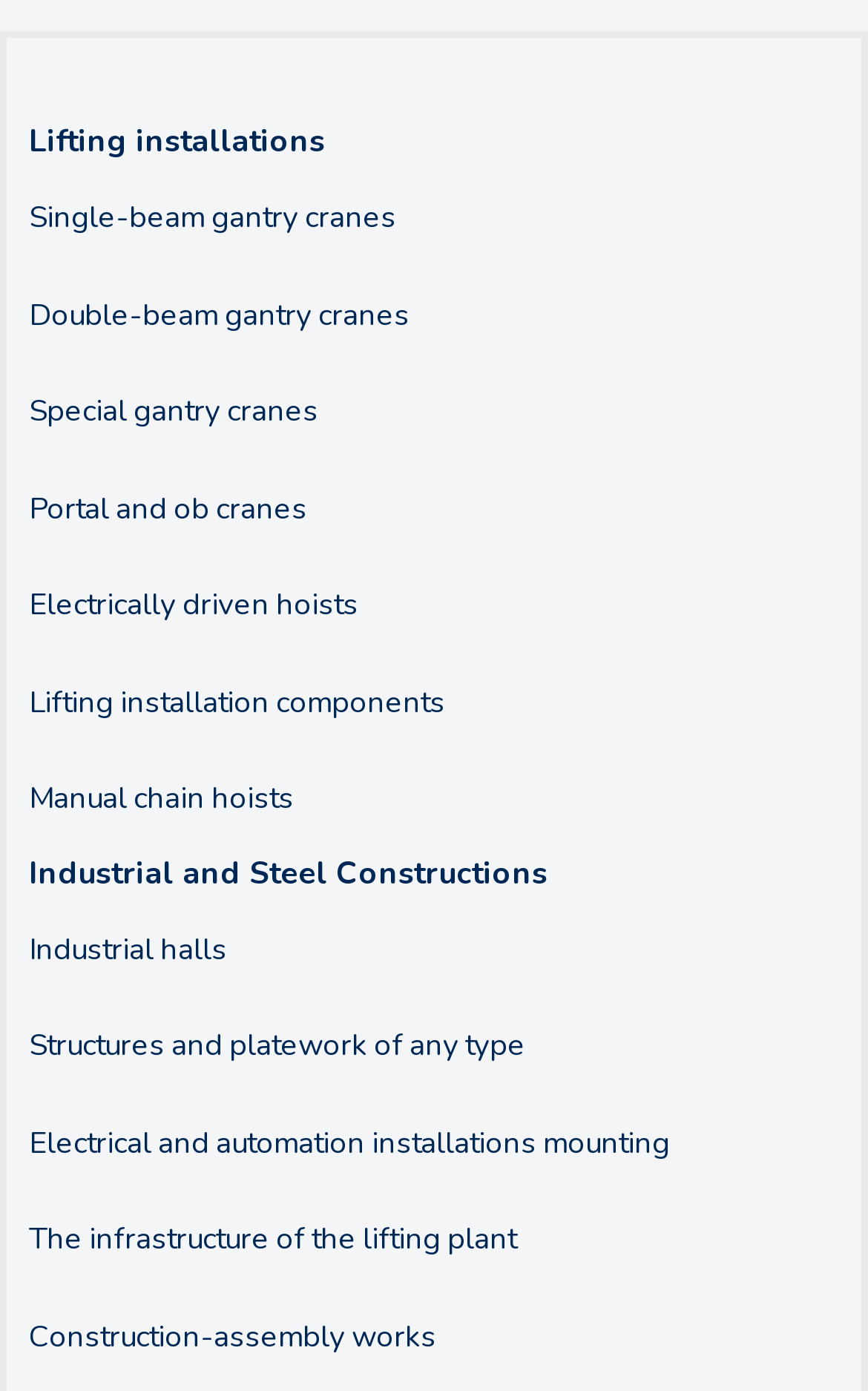From the webpage screenshot, predict the bounding box coordinates (top-left x, top-left y, bottom-right x, bottom-right y) for the UI element described here: Portal and ob cranes

[0.033, 0.35, 0.354, 0.38]